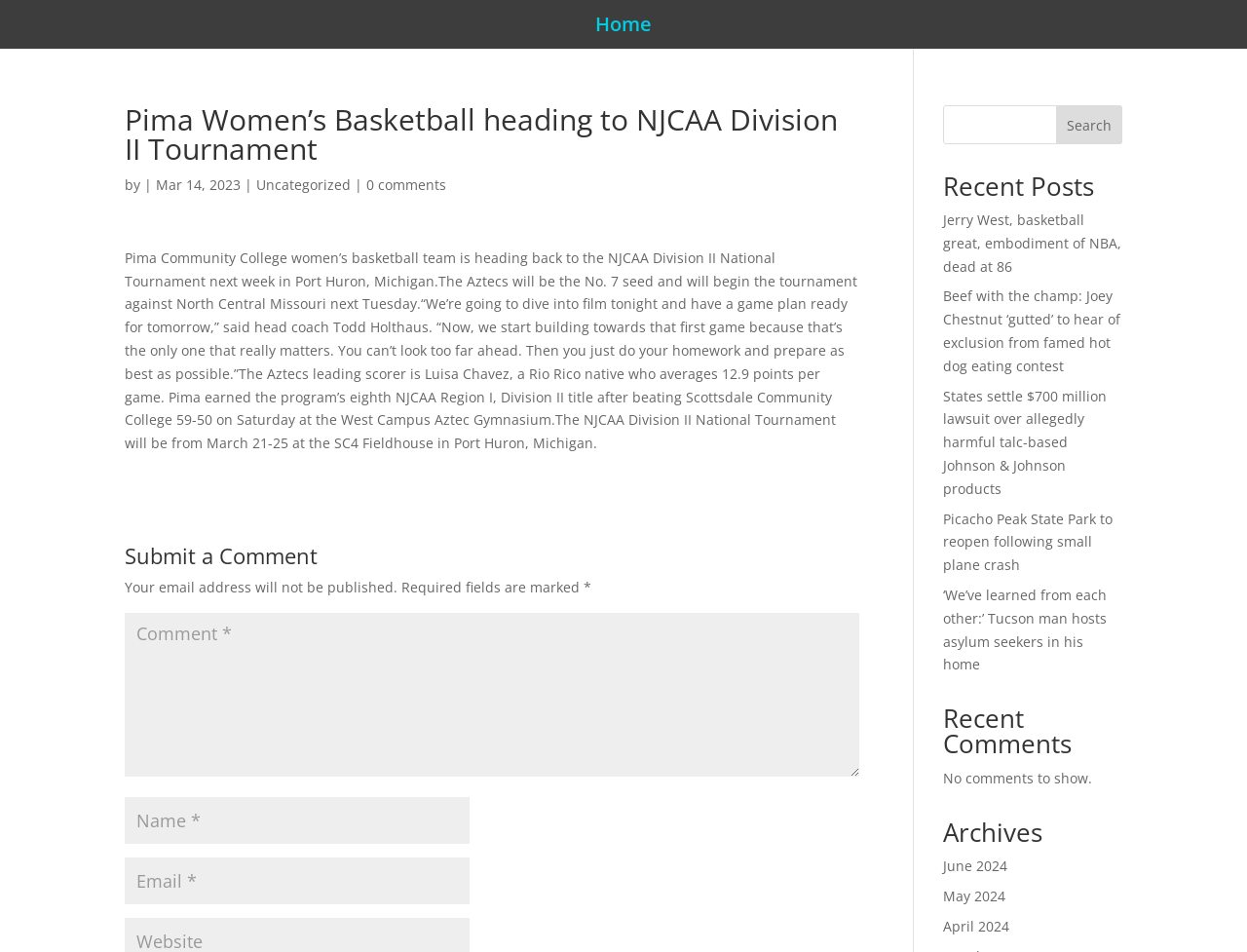Please provide a comprehensive answer to the question below using the information from the image: What is the name of the tournament mentioned in the article?

I found the name of the tournament by reading the article content and found the mention of 'NJCAA Division II National Tournament' which is the tournament that the Pima Community College women’s basketball team is heading to.